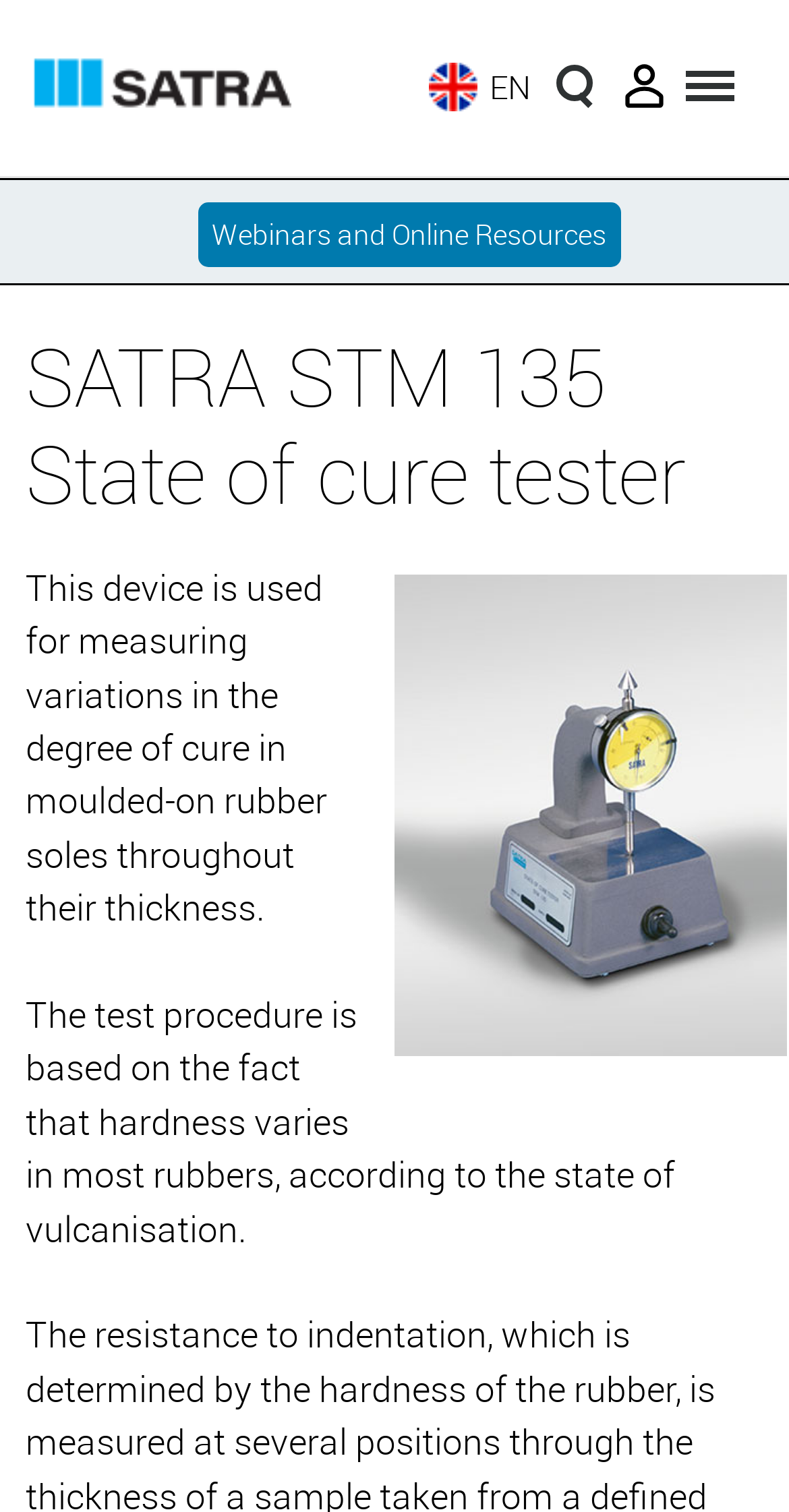Generate a comprehensive description of the contents of the webpage.

The webpage is about the SATRA STM 135 State of cure tester, a device used for measuring variations in the degree of cure in moulded-on rubber soles throughout their thickness. 

At the top left corner, there is a logo image. On the top right side, there are several links, including "Navigation menu", "Your SATRA account" accompanied by a small image, "Search this site", and "GB flag icon EN" with a small flag image. 

Below the links, there is a prominent heading that reads "SATRA STM 135 State of cure tester". 

On the left side of the page, there is a large image of the STM 135 State of cure tester device, taking up most of the vertical space. 

To the right of the image, there are two blocks of text. The first block explains the purpose of the device, and the second block describes the test procedure, which is based on the fact that hardness varies in most rubbers according to the state of vulcanisation.